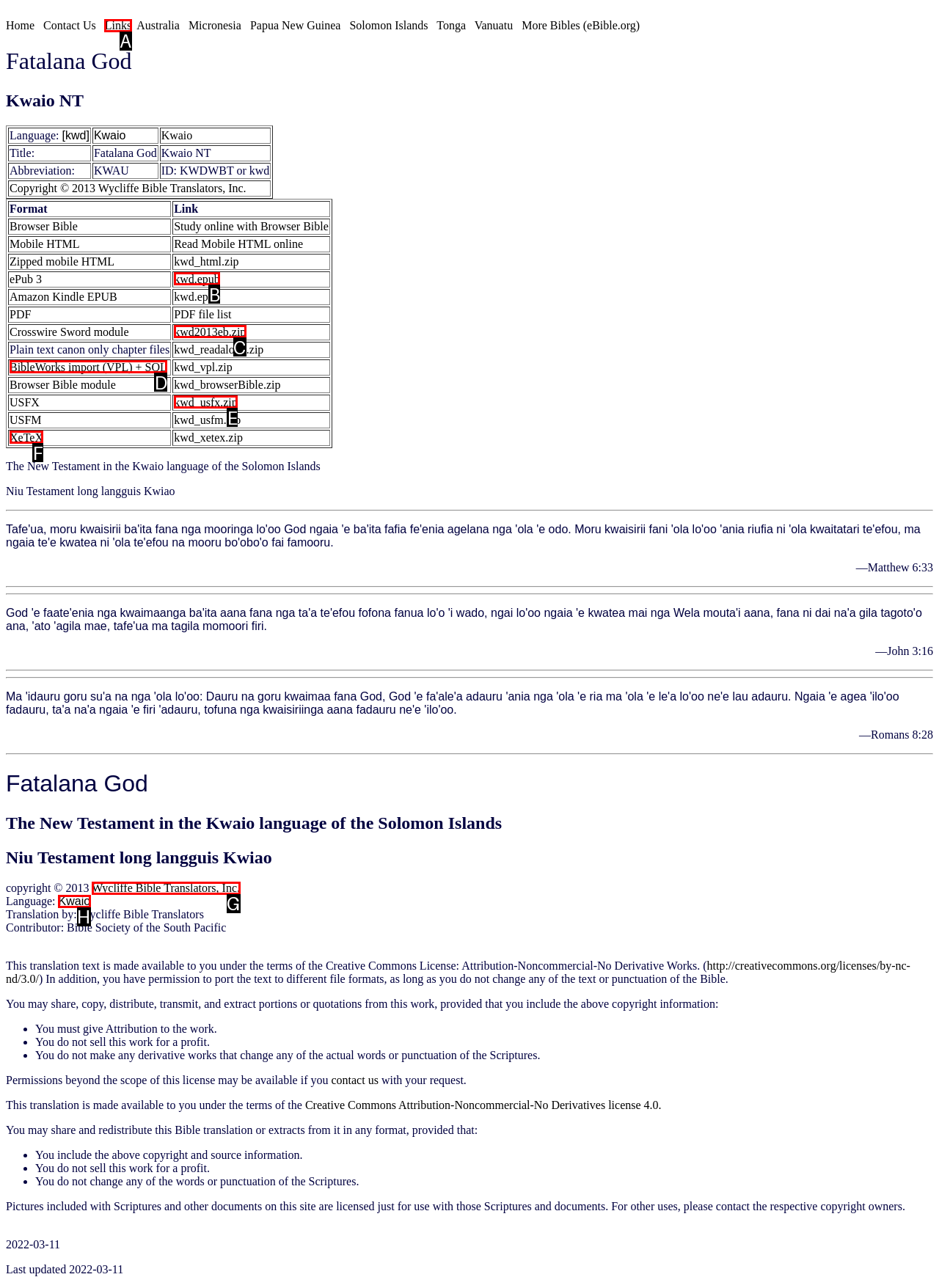Choose the letter that best represents the description: ← Current Status. Provide the letter as your response.

None